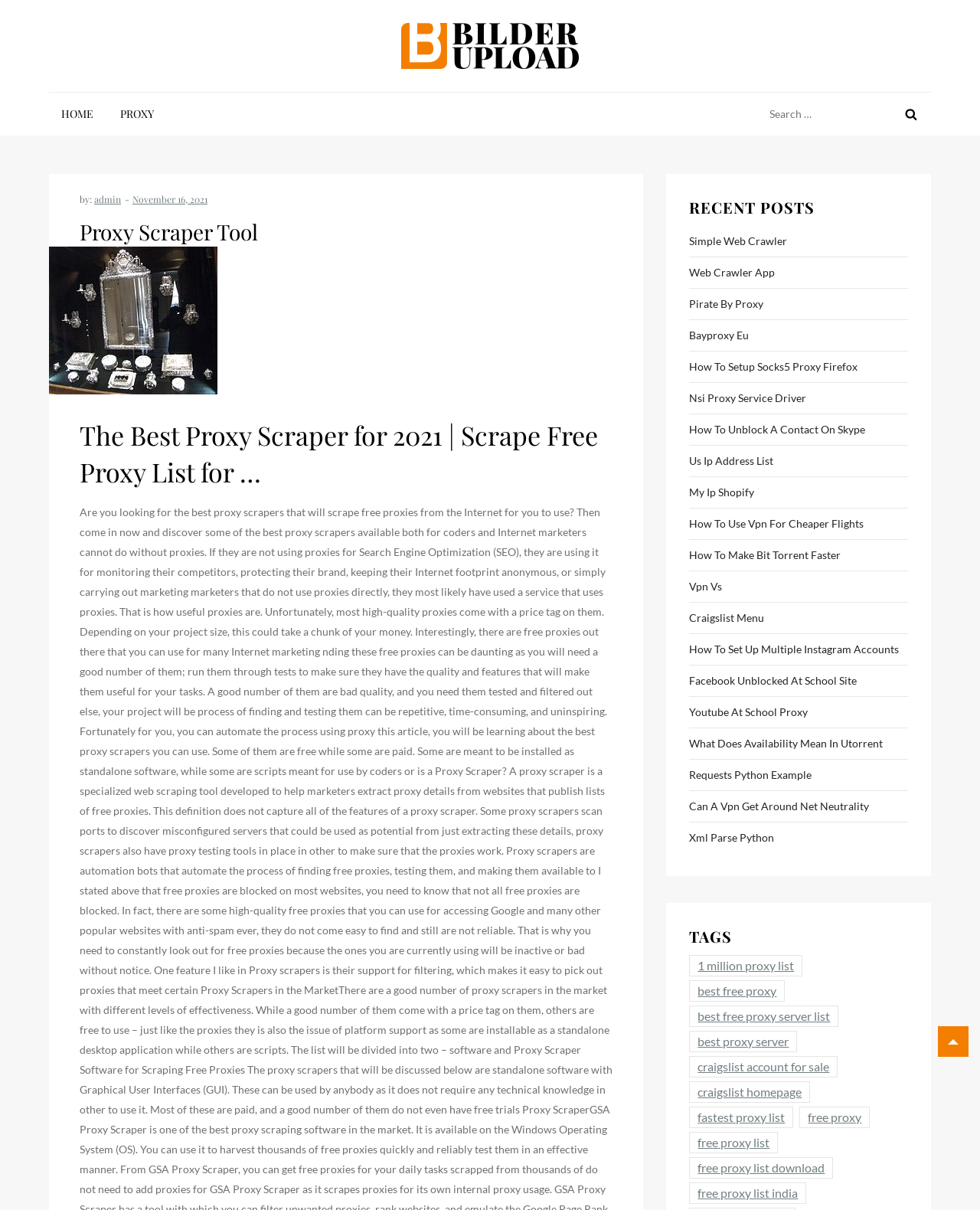Kindly provide the bounding box coordinates of the section you need to click on to fulfill the given instruction: "Check the latest post".

[0.703, 0.163, 0.927, 0.18]